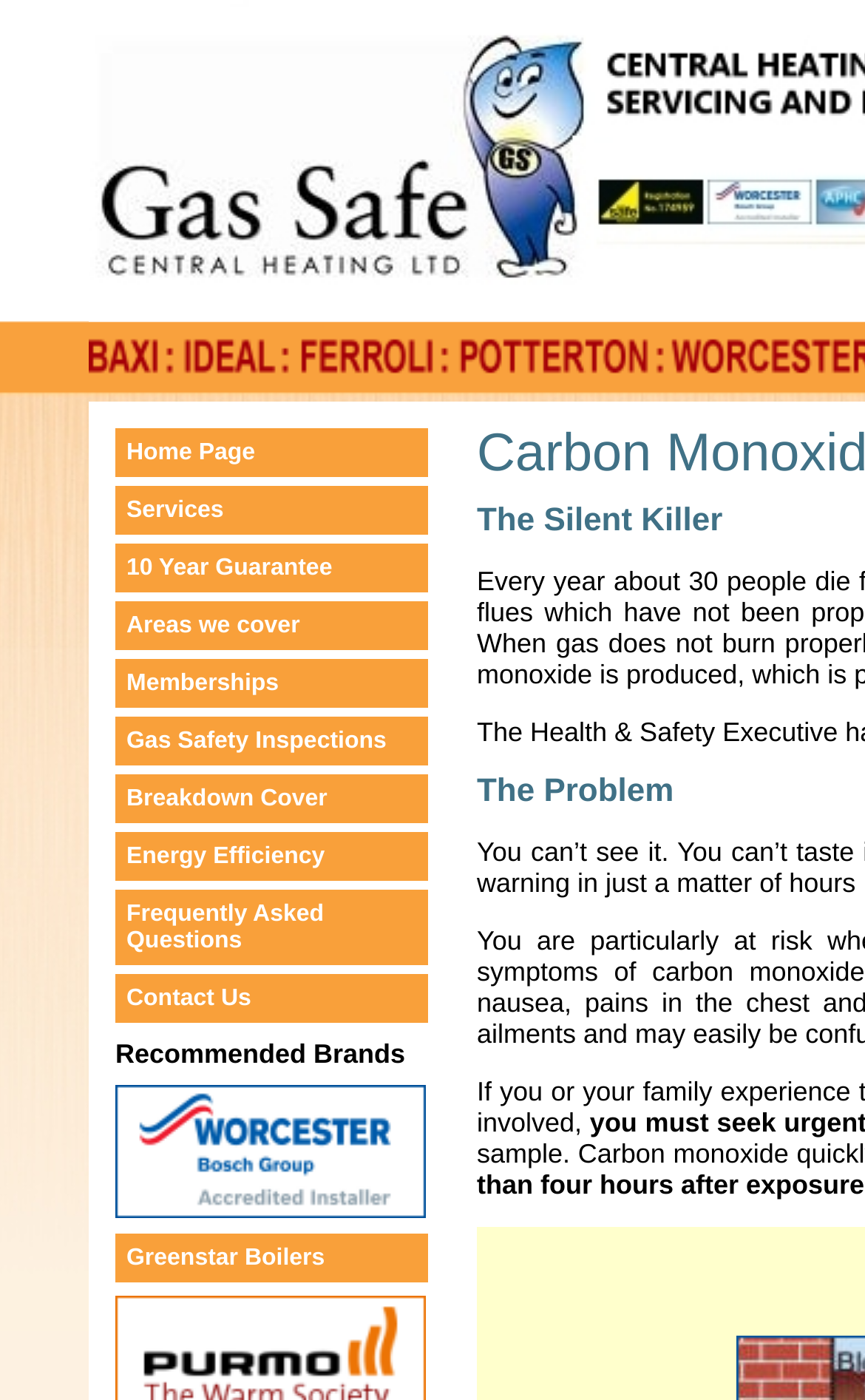Locate the bounding box coordinates of the area that needs to be clicked to fulfill the following instruction: "explore Greenstar Boilers". The coordinates should be in the format of four float numbers between 0 and 1, namely [left, top, right, bottom].

[0.133, 0.881, 0.495, 0.916]